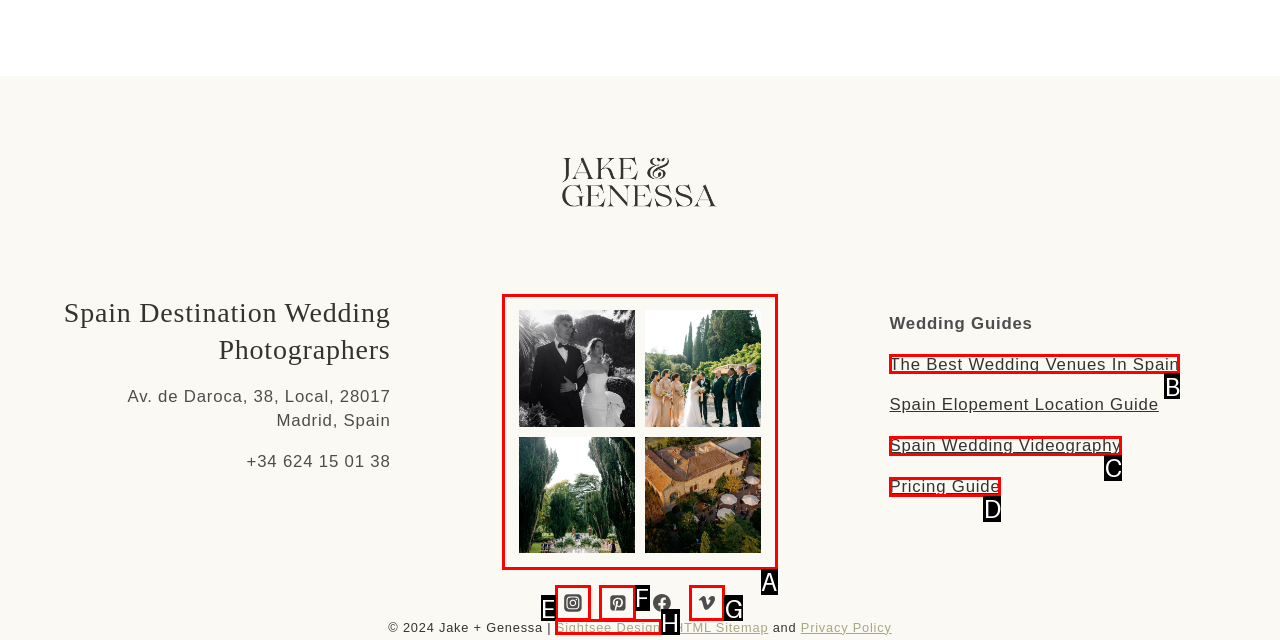Tell me which option best matches the description: Spain Wedding Videography
Answer with the option's letter from the given choices directly.

C